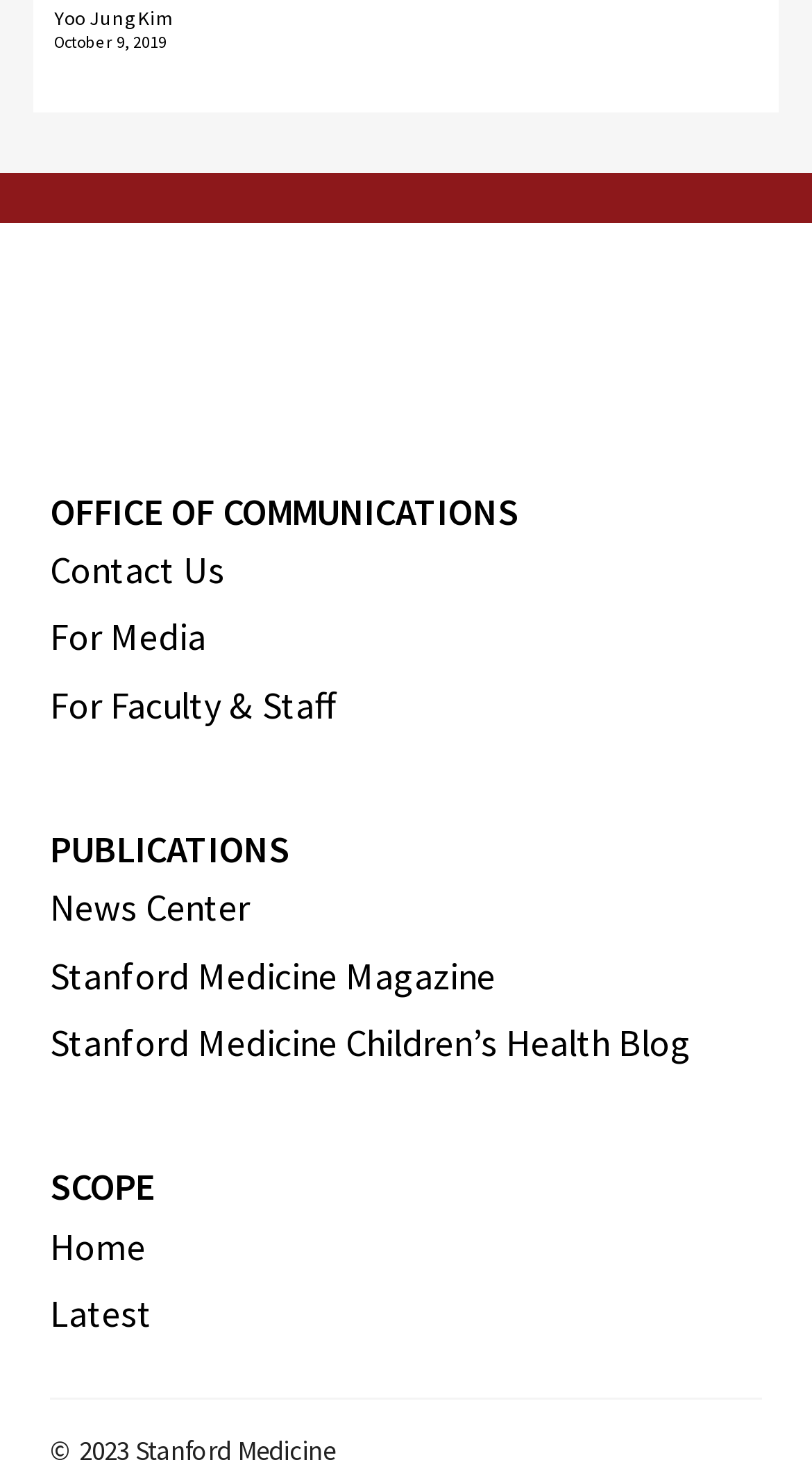Please identify the coordinates of the bounding box for the clickable region that will accomplish this instruction: "Read Stanford Medicine Magazine".

[0.062, 0.641, 0.61, 0.674]